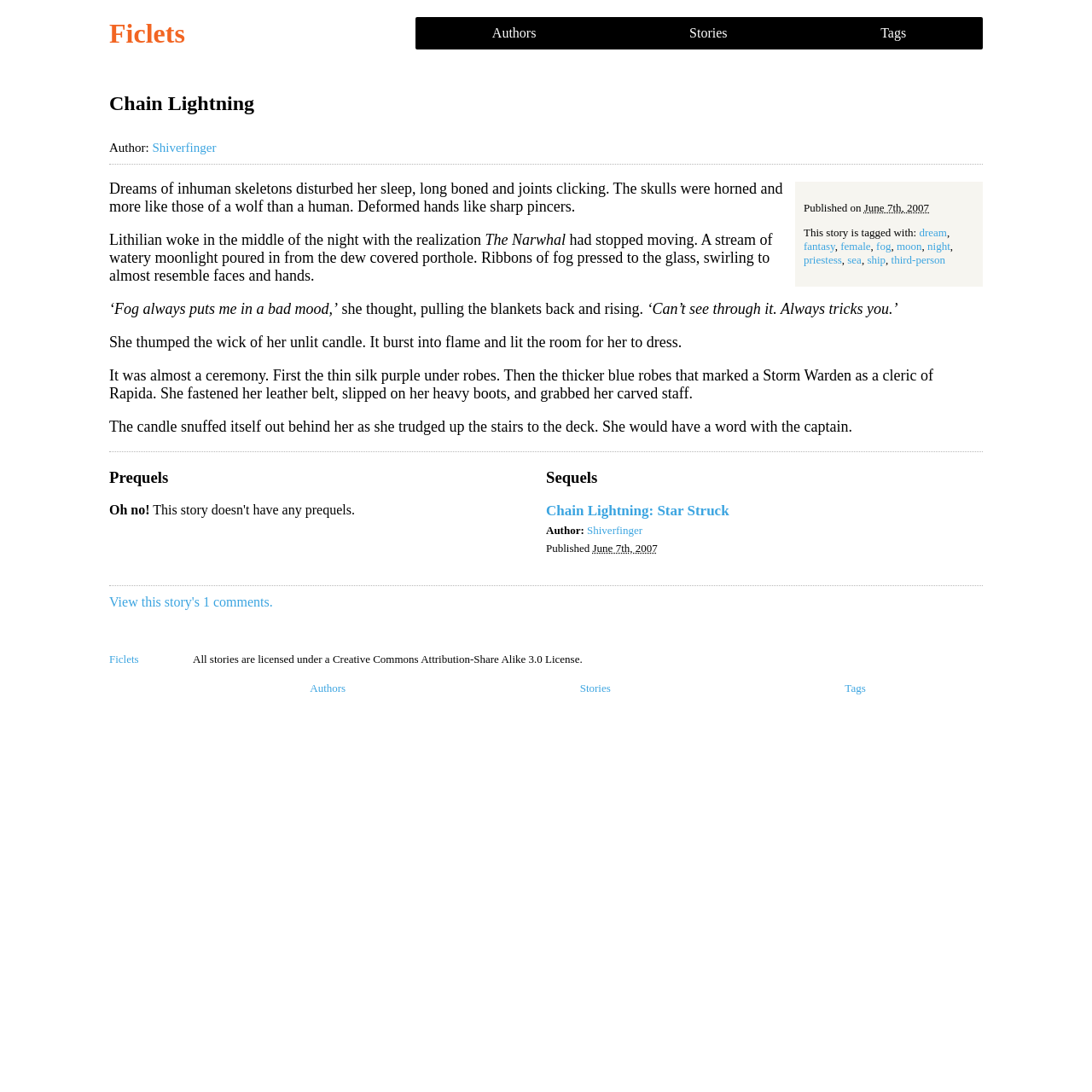Could you find the bounding box coordinates of the clickable area to complete this instruction: "Browse stories"?

[0.561, 0.016, 0.736, 0.045]